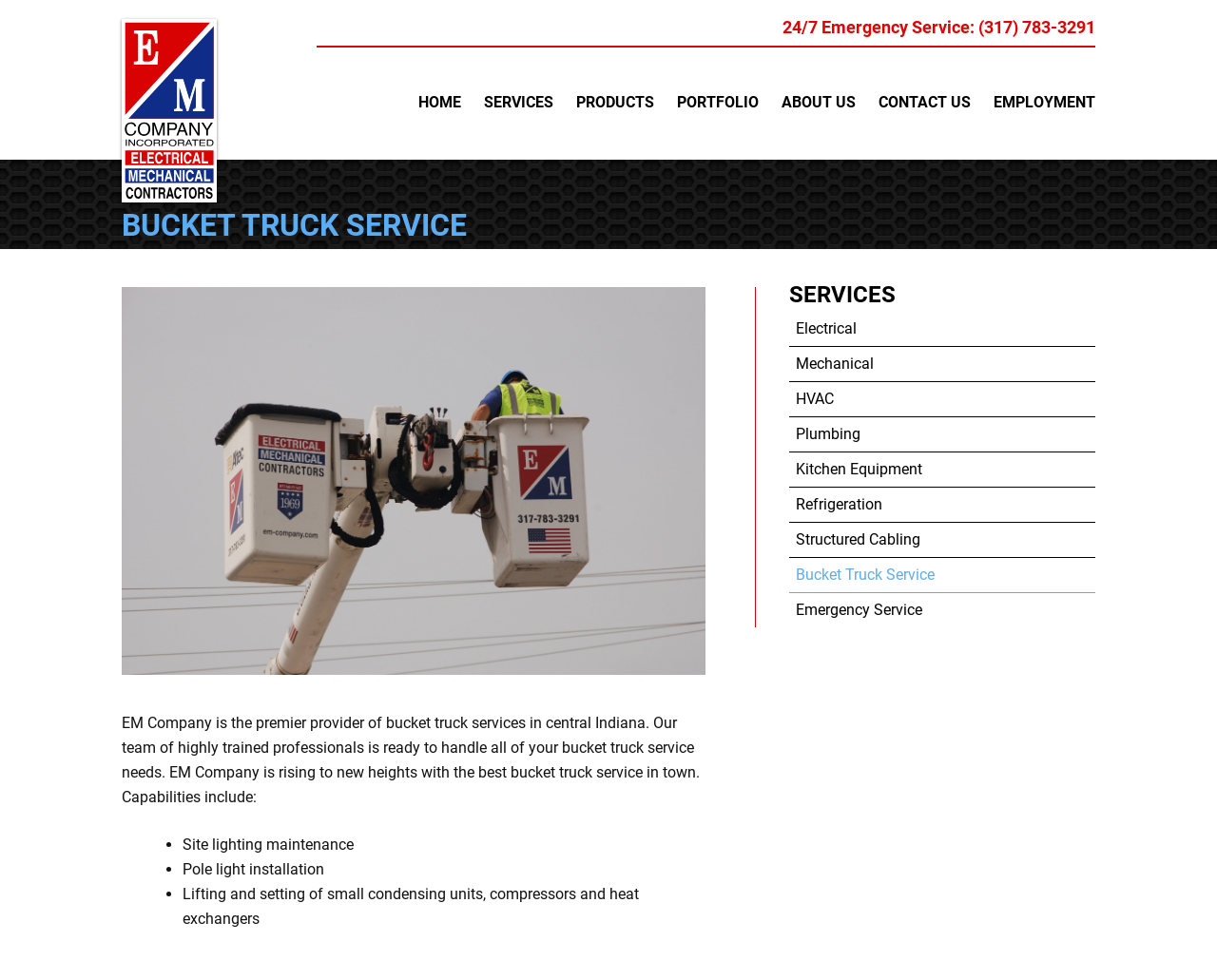Please identify the coordinates of the bounding box that should be clicked to fulfill this instruction: "View the portfolio".

[0.556, 0.097, 0.623, 0.119]